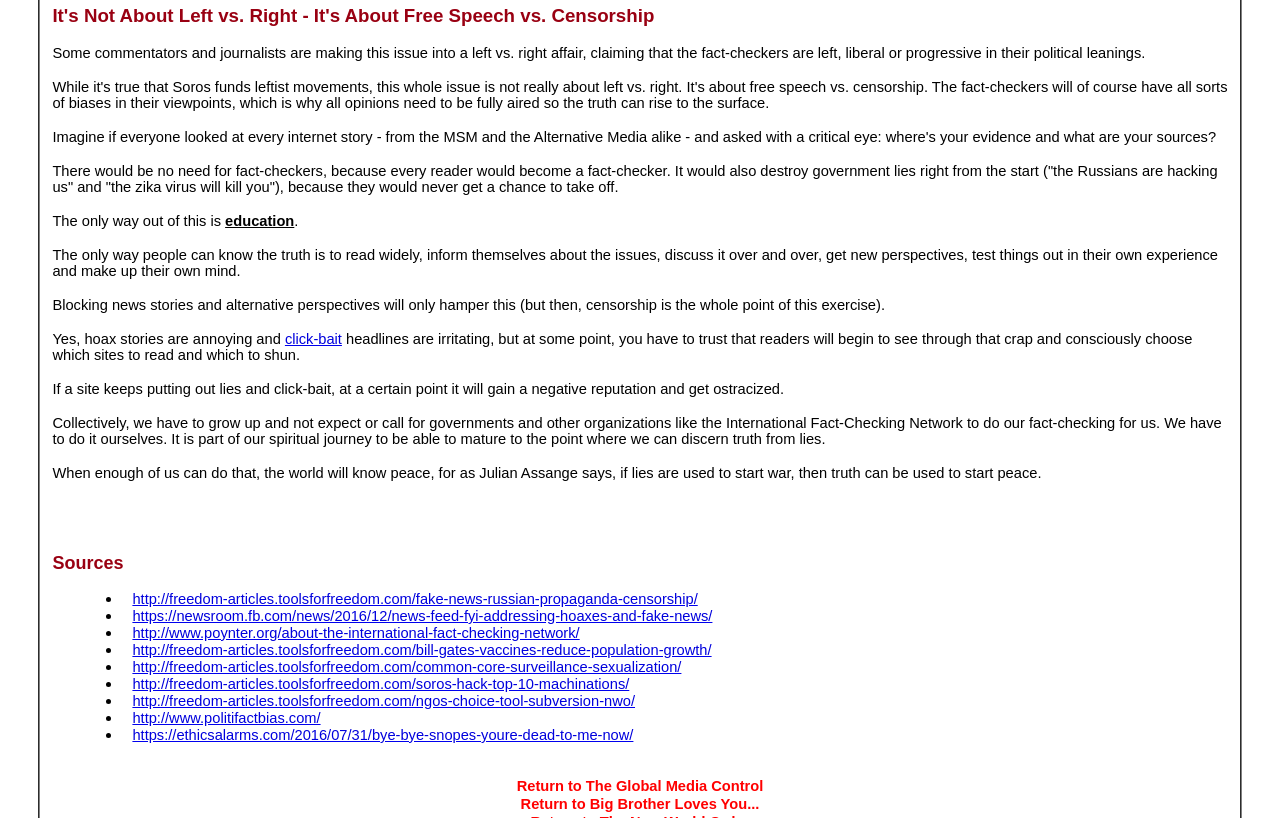What is the author's view on government lies?
Using the visual information, reply with a single word or short phrase.

They can be stopped with truth